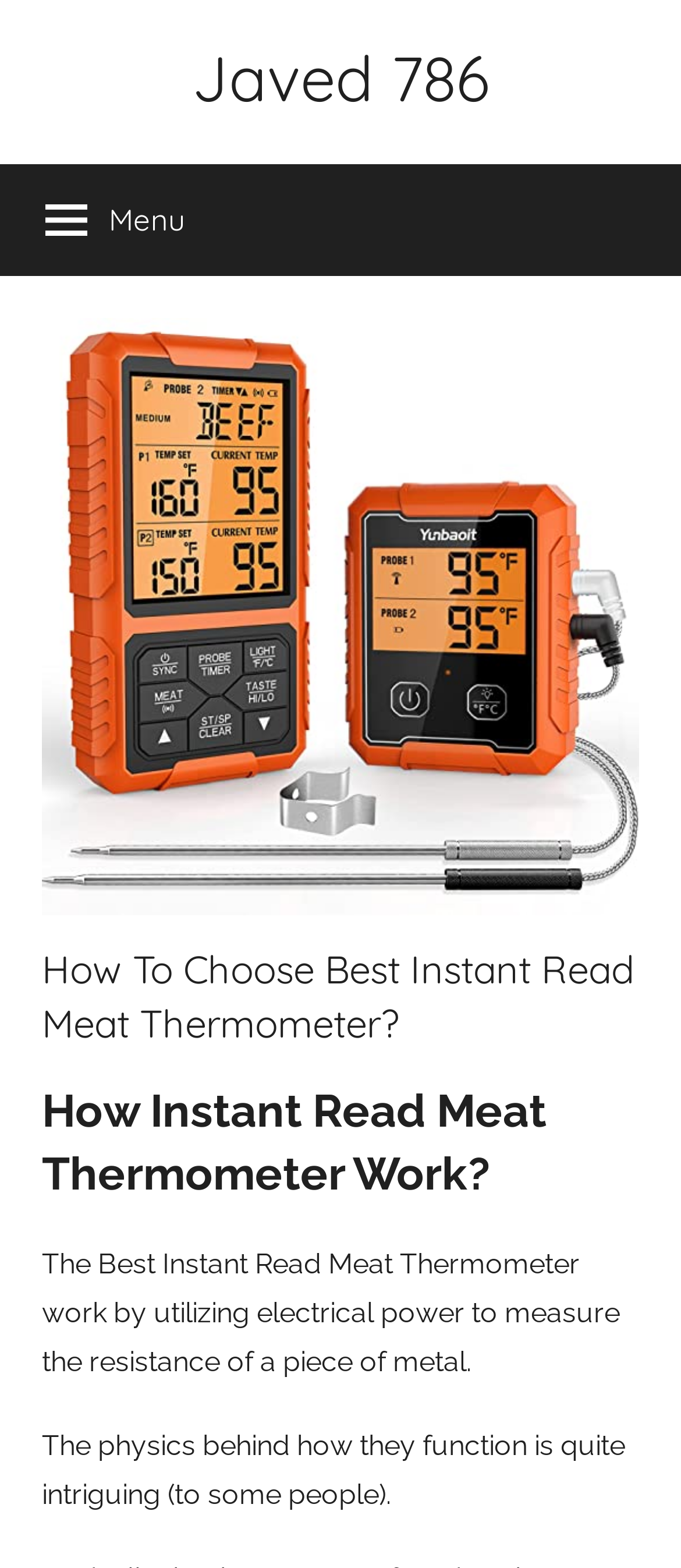Please reply to the following question with a single word or a short phrase:
What is the purpose of an instant read meat thermometer?

To measure meat temperature